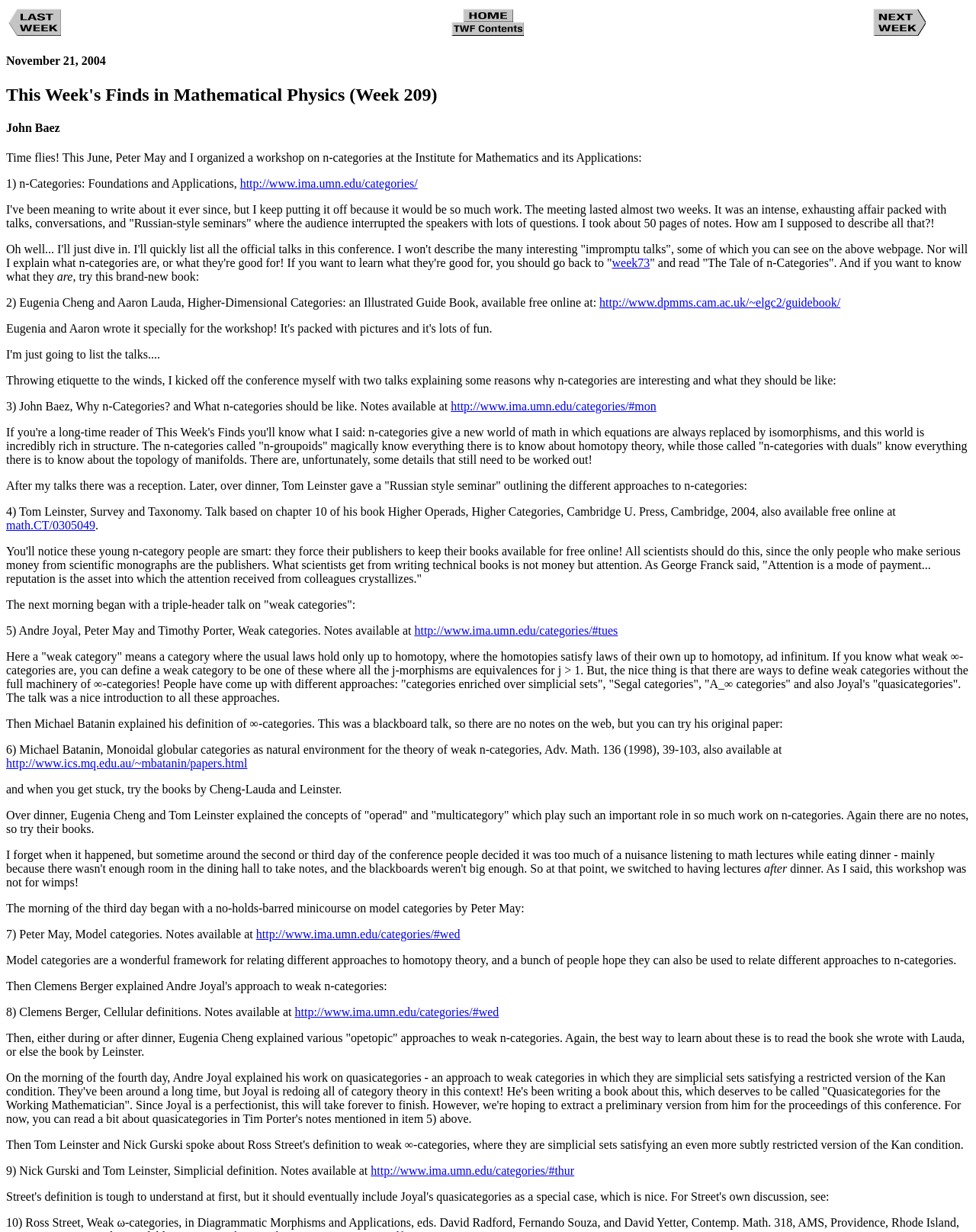Locate the bounding box coordinates of the item that should be clicked to fulfill the instruction: "check the notes of John Baez's talk Why n-Categories? and What n-categories should be like".

[0.462, 0.324, 0.672, 0.335]